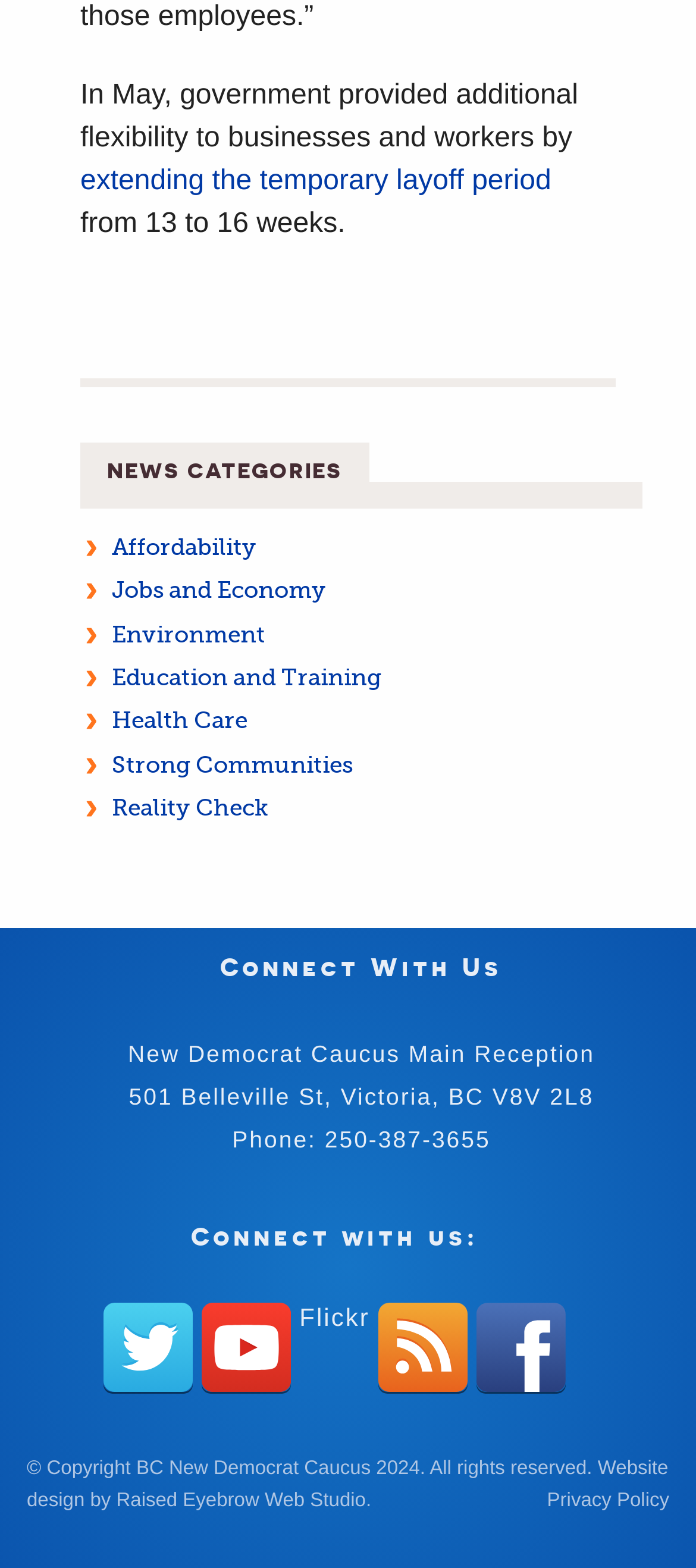Bounding box coordinates are specified in the format (top-left x, top-left y, bottom-right x, bottom-right y). All values are floating point numbers bounded between 0 and 1. Please provide the bounding box coordinate of the region this sentence describes: Raised Eyebrow Web Studio

[0.167, 0.949, 0.526, 0.963]